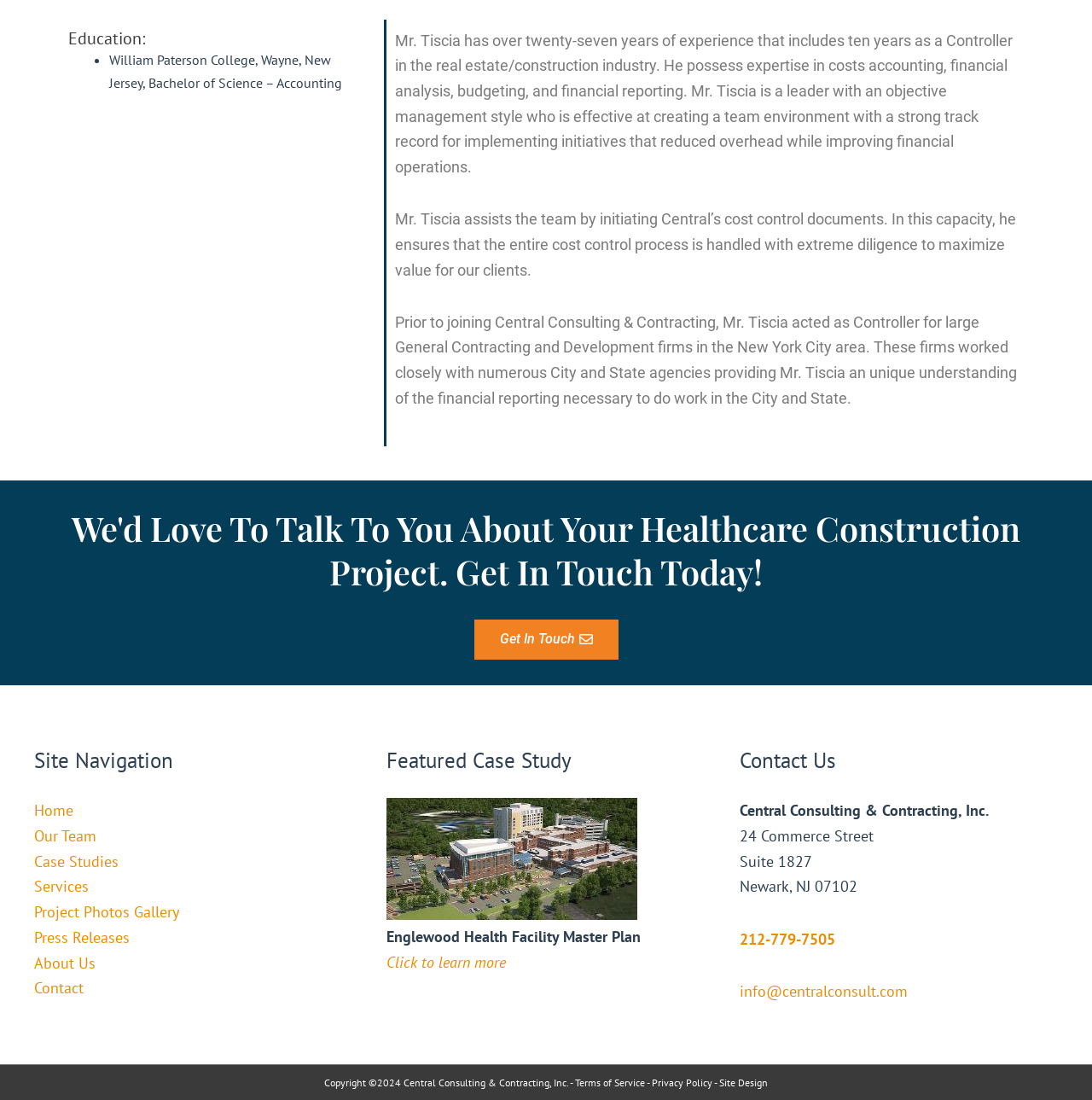Predict the bounding box of the UI element that fits this description: "Case Studies".

[0.031, 0.774, 0.109, 0.792]